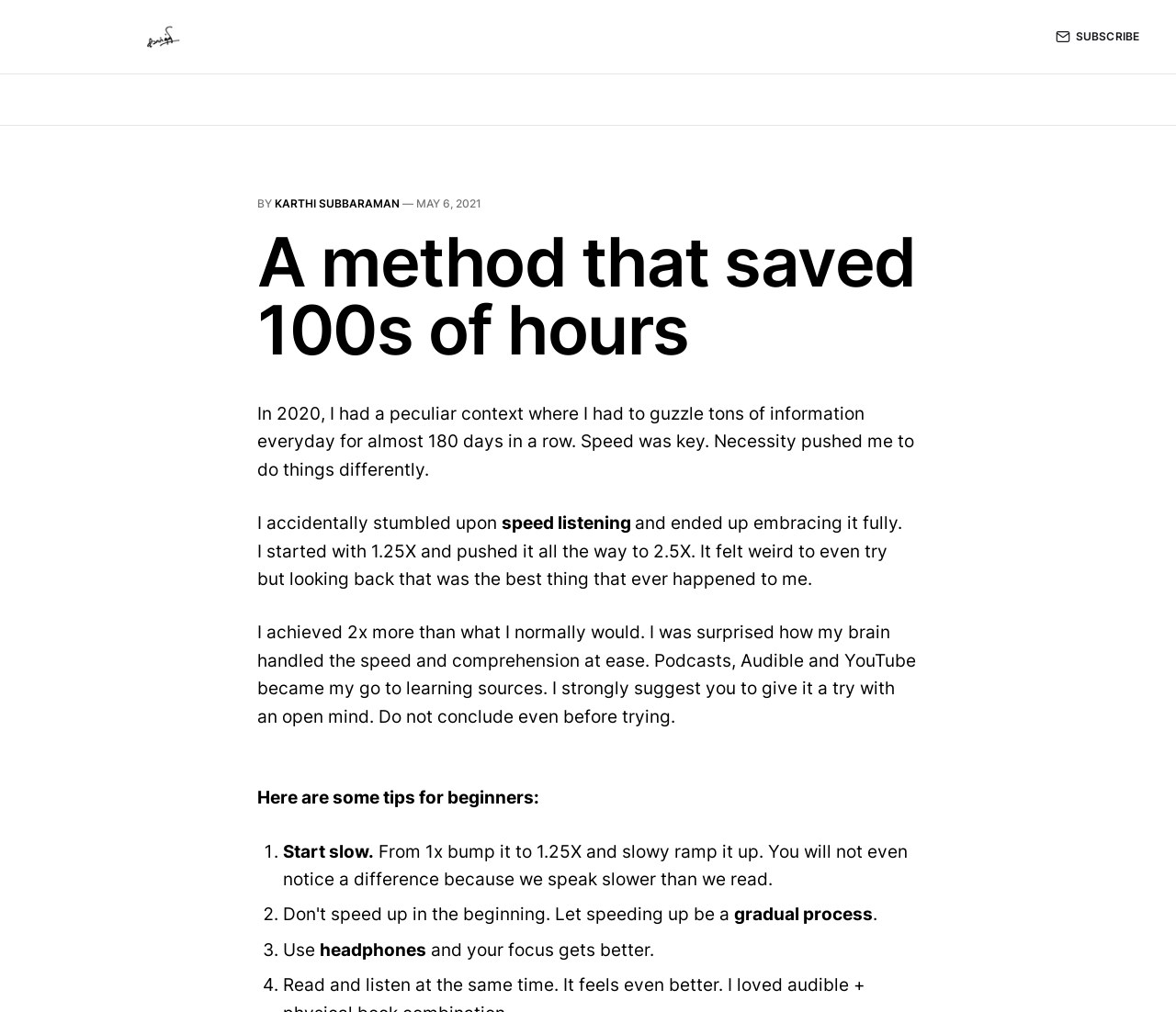What is the main title displayed on this webpage?

A method that saved 100s of hours